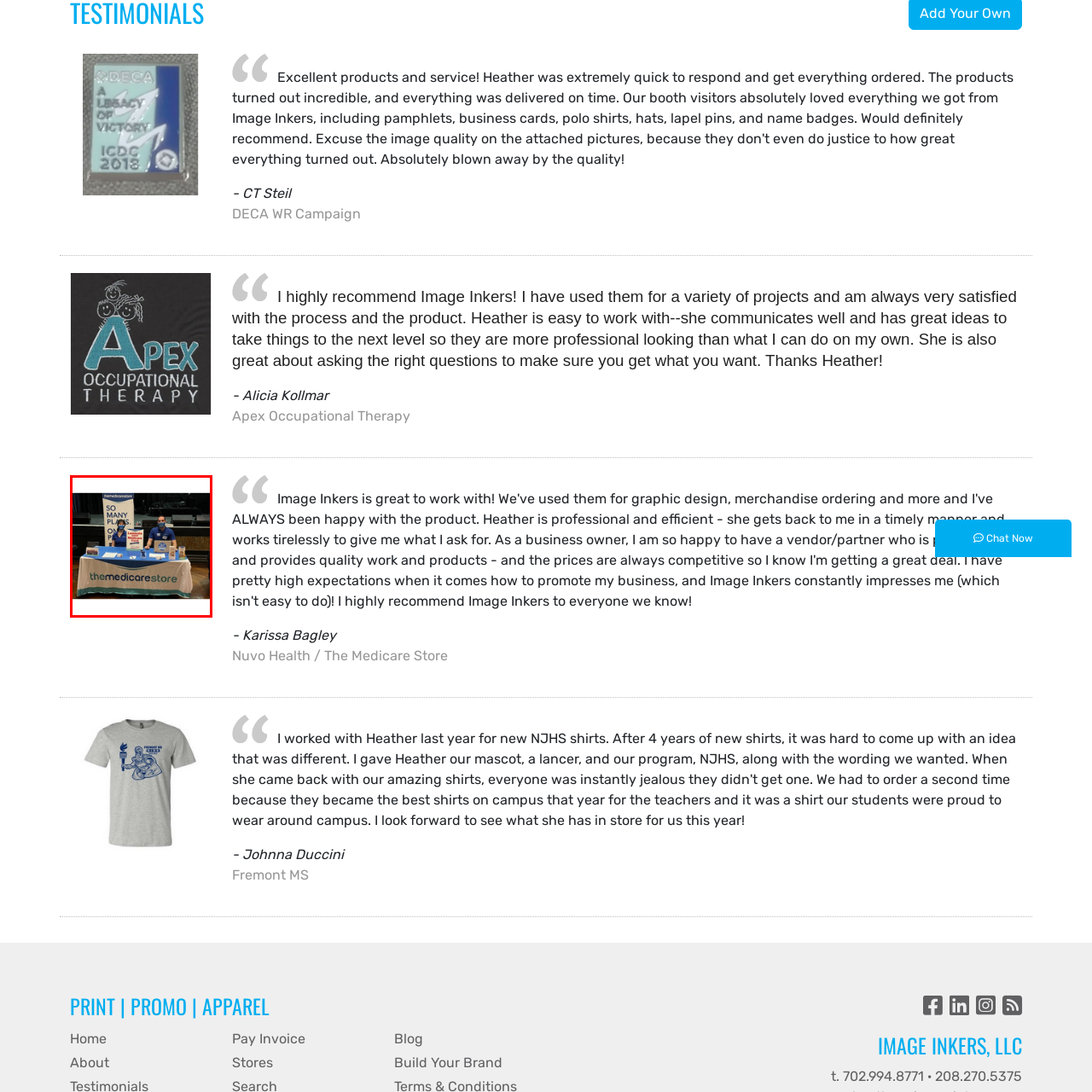Describe all the elements and activities occurring in the red-outlined area of the image extensively.

In this vibrant image, two representatives from "The Medicare Store" are seated at a neatly arranged booth, promoting their services. The backdrop showcases an inviting atmosphere, likely at a community event or health fair. Dressed in matching blue polos and wearing masks for safety, they exude professionalism and friendliness.

The table is adorned with a crisp tablecloth featuring the store's logo prominently displayed, while a large sign reads "SO MANY PLANS. ON ONE PAGE." This highlights their commitment to simplifying the Medicare process for clients. Various informational brochures are neatly organized, providing potential customers with essential details about their offerings.

This setting not only emphasizes the personalized service available at The Medicare Store but also showcases their engagement with the community, making healthcare more accessible and understandable for everyone.